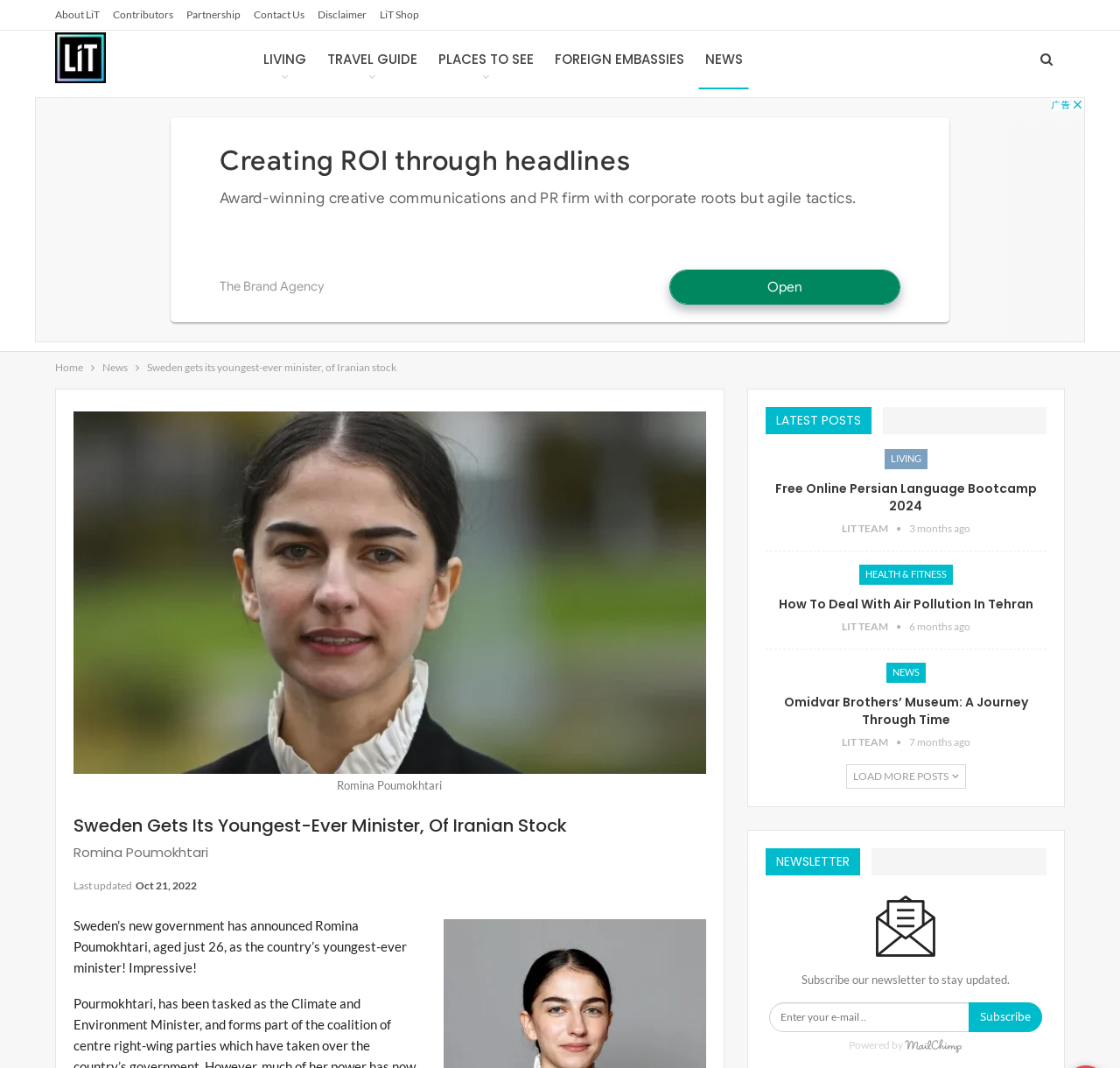Identify the bounding box coordinates of the specific part of the webpage to click to complete this instruction: "View the 'Romina Poumokhtari' article".

[0.066, 0.547, 0.63, 0.56]